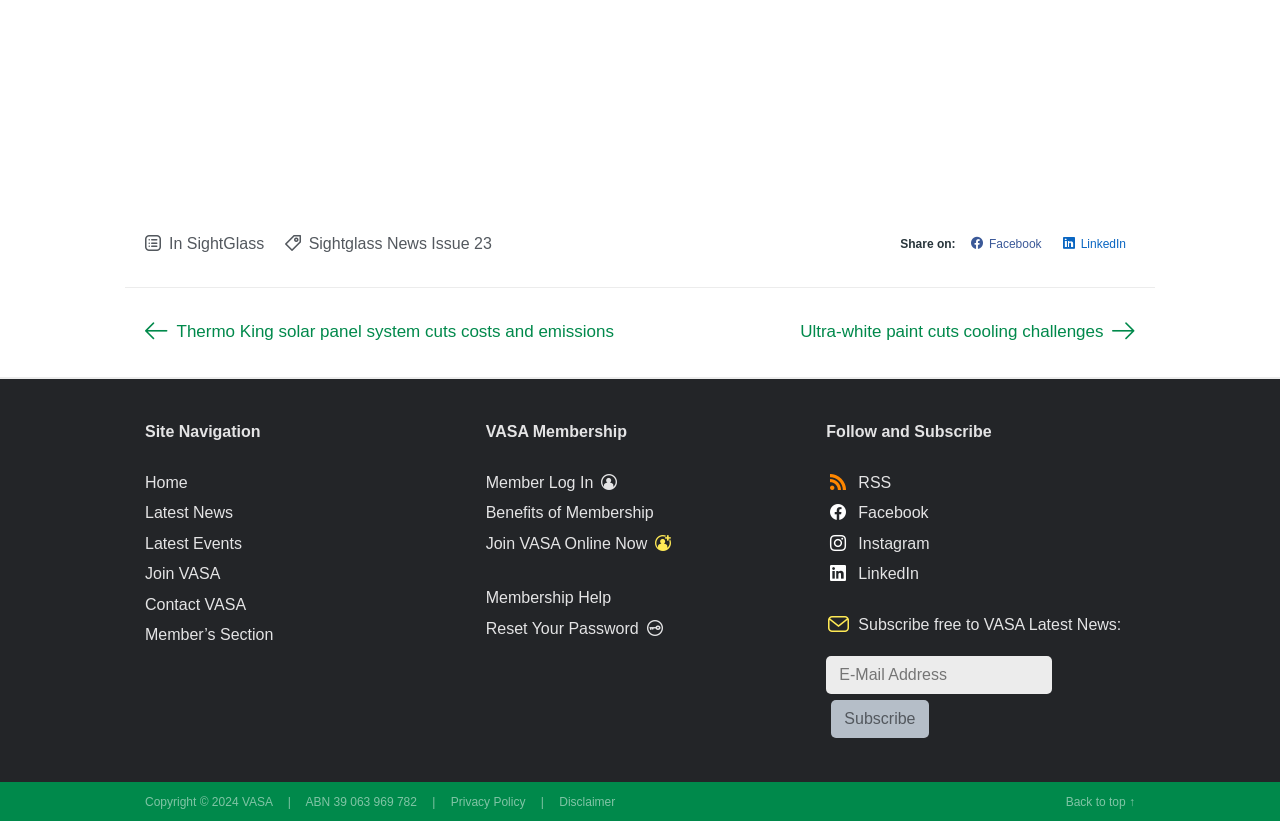What is the purpose of the textbox?
Answer with a single word or short phrase according to what you see in the image.

To enter E-Mail Address